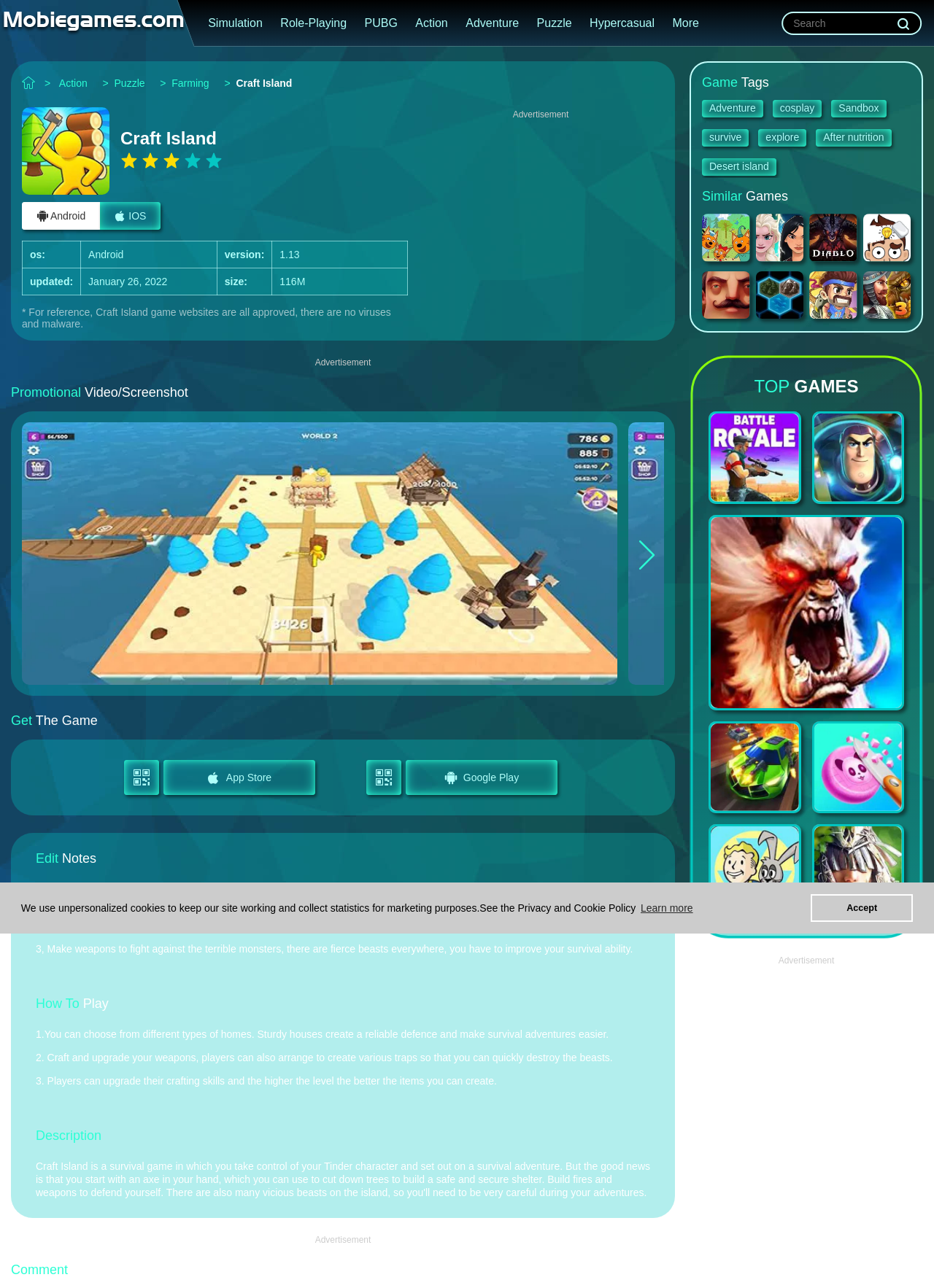What are the platforms on which the game can be played?
Make sure to answer the question with a detailed and comprehensive explanation.

The platforms on which the game can be played can be found in the 'Get The Game' section, where there are links to the App Store and Google Play, indicating that the game can be played on Android and IOS devices.